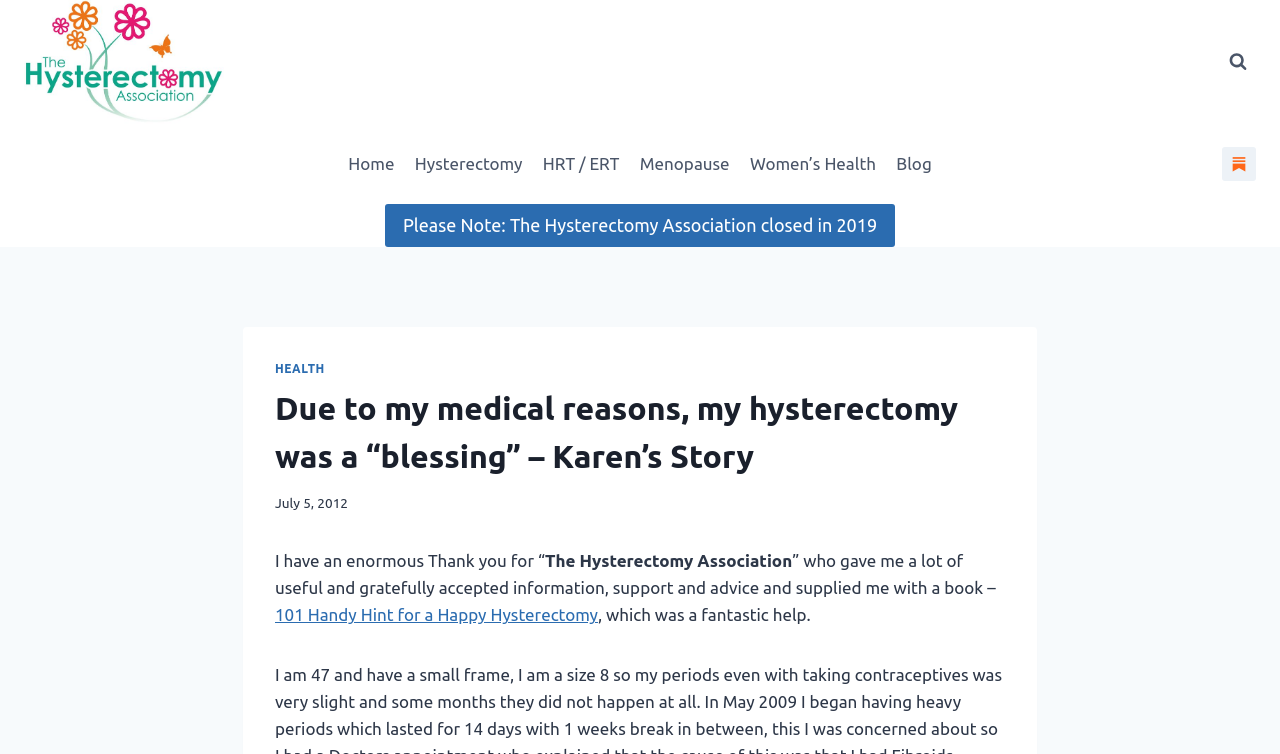Pinpoint the bounding box coordinates of the element you need to click to execute the following instruction: "Go to the Home page". The bounding box should be represented by four float numbers between 0 and 1, in the format [left, top, right, bottom].

[0.264, 0.185, 0.316, 0.248]